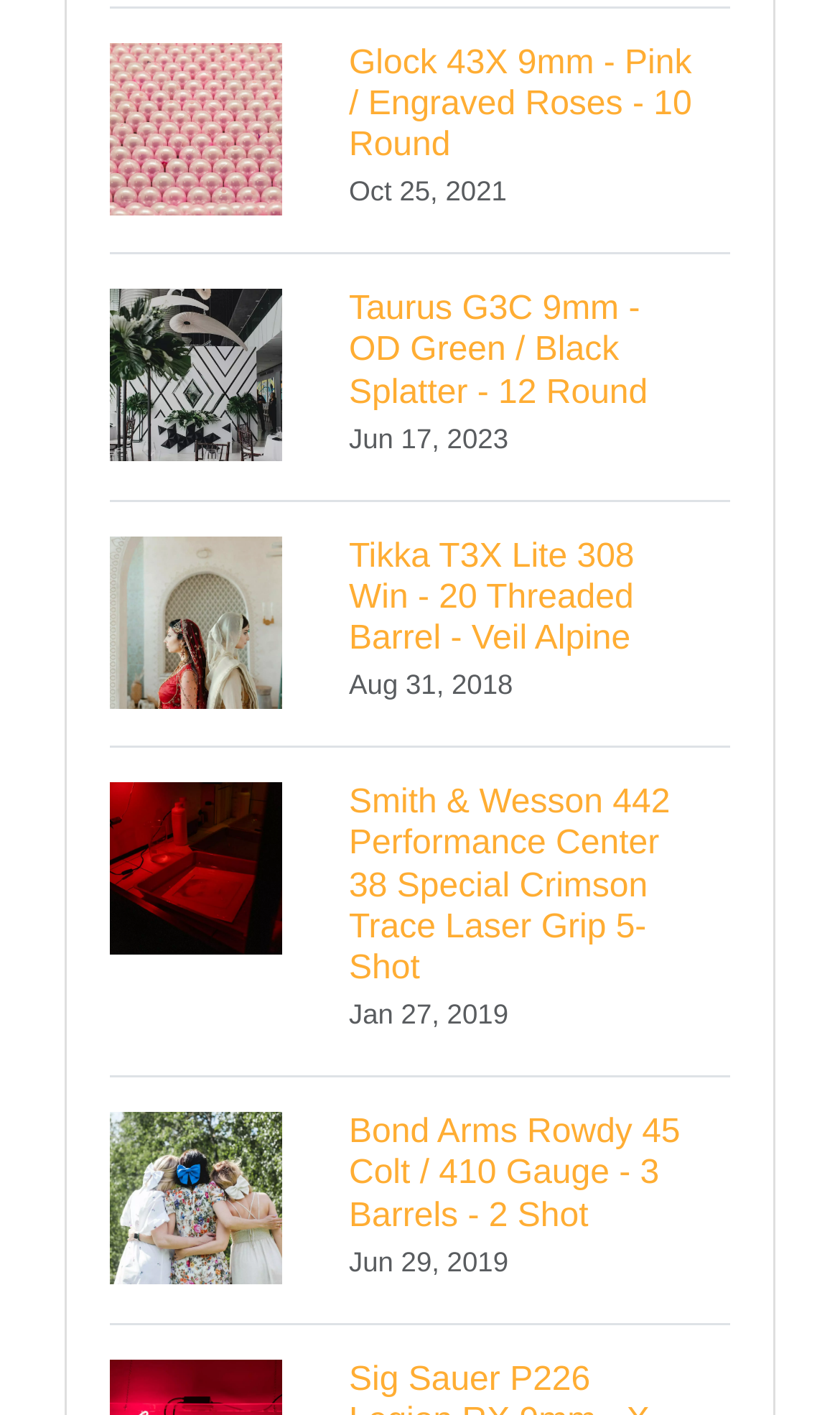From the details in the image, provide a thorough response to the question: What is the color of the Glock 43X?

The first link on the webpage has a heading 'Glock 43X 9mm - Pink / Engraved Roses - 10 Round', which indicates that the color of the Glock 43X is Pink.